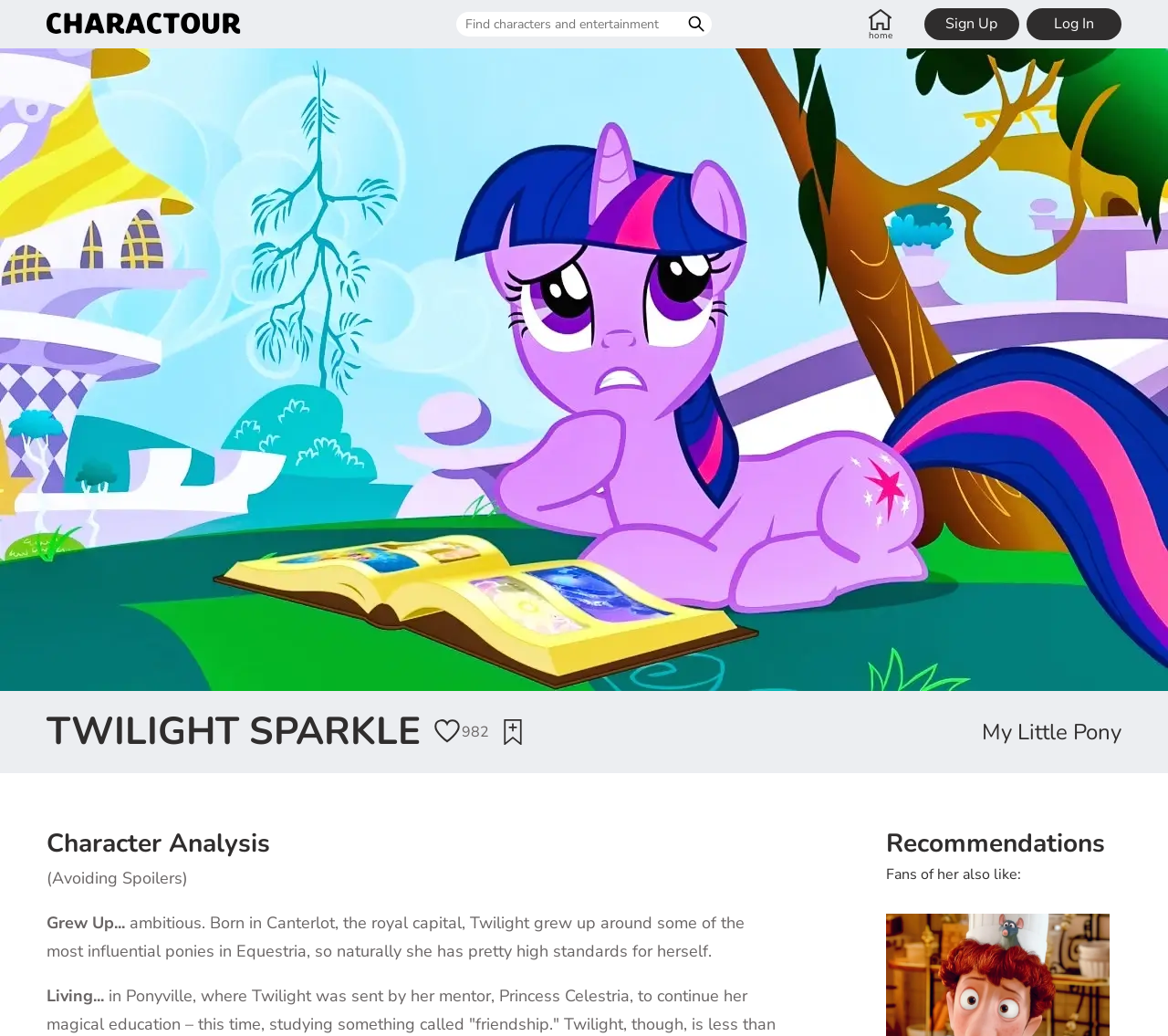Determine the bounding box coordinates (top-left x, top-left y, bottom-right x, bottom-right y) of the UI element described in the following text: Archives

None